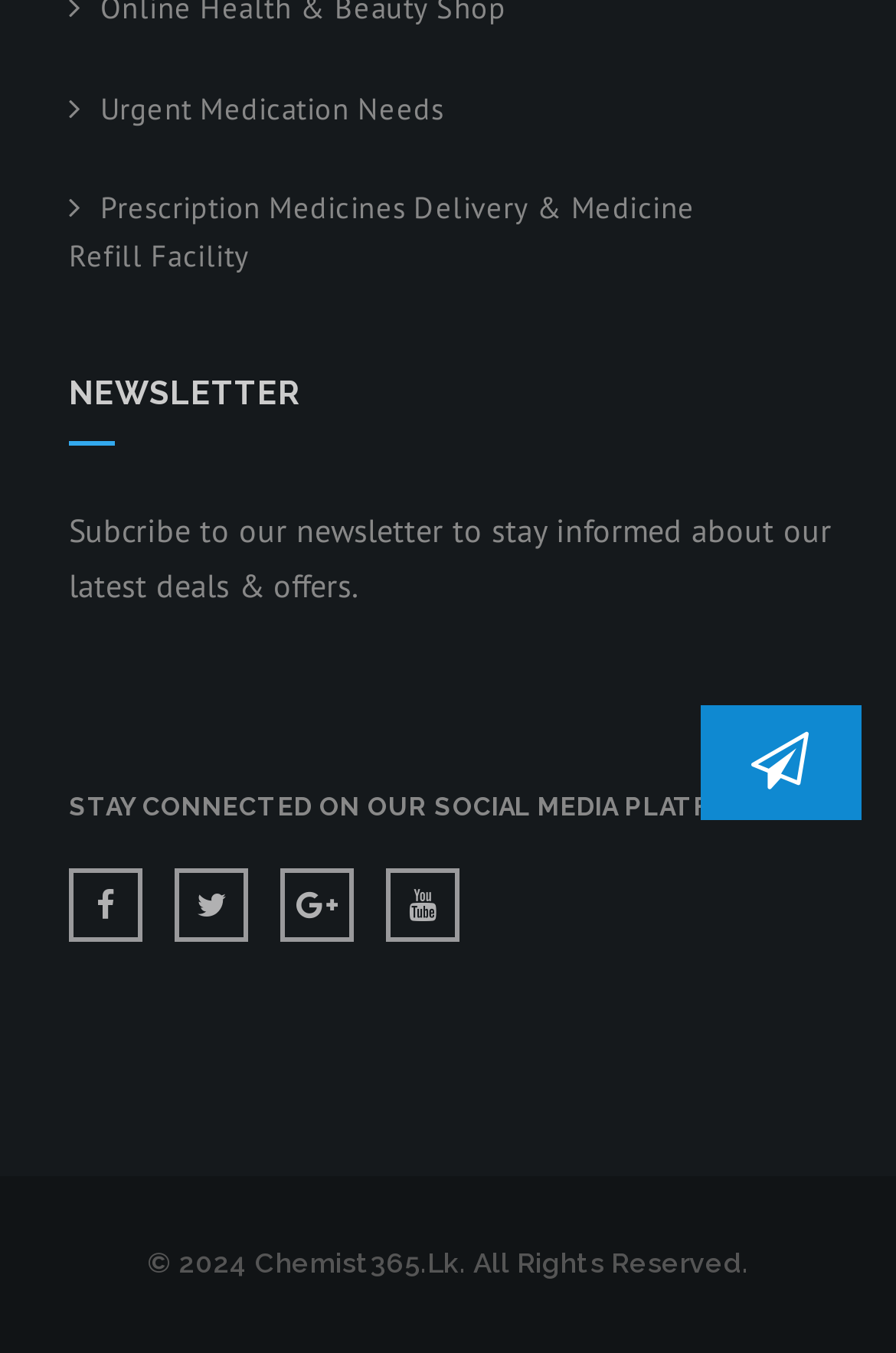What is the purpose of the link 'Urgent Medication Needs'?
Please provide a single word or phrase based on the screenshot.

Medication needs